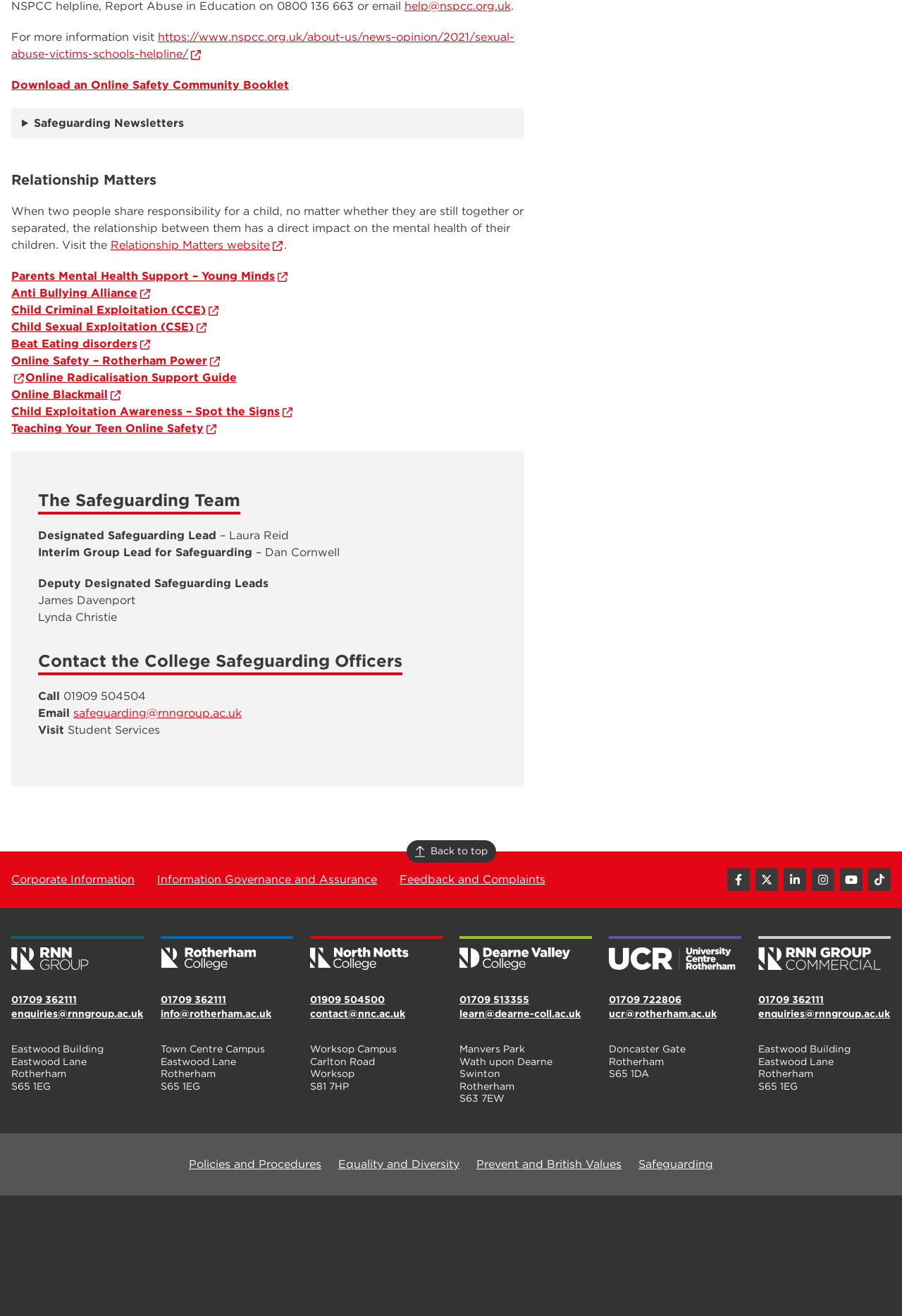What is the contact email for safeguarding?
Look at the screenshot and respond with one word or a short phrase.

safeguarding@rnngroup.ac.uk